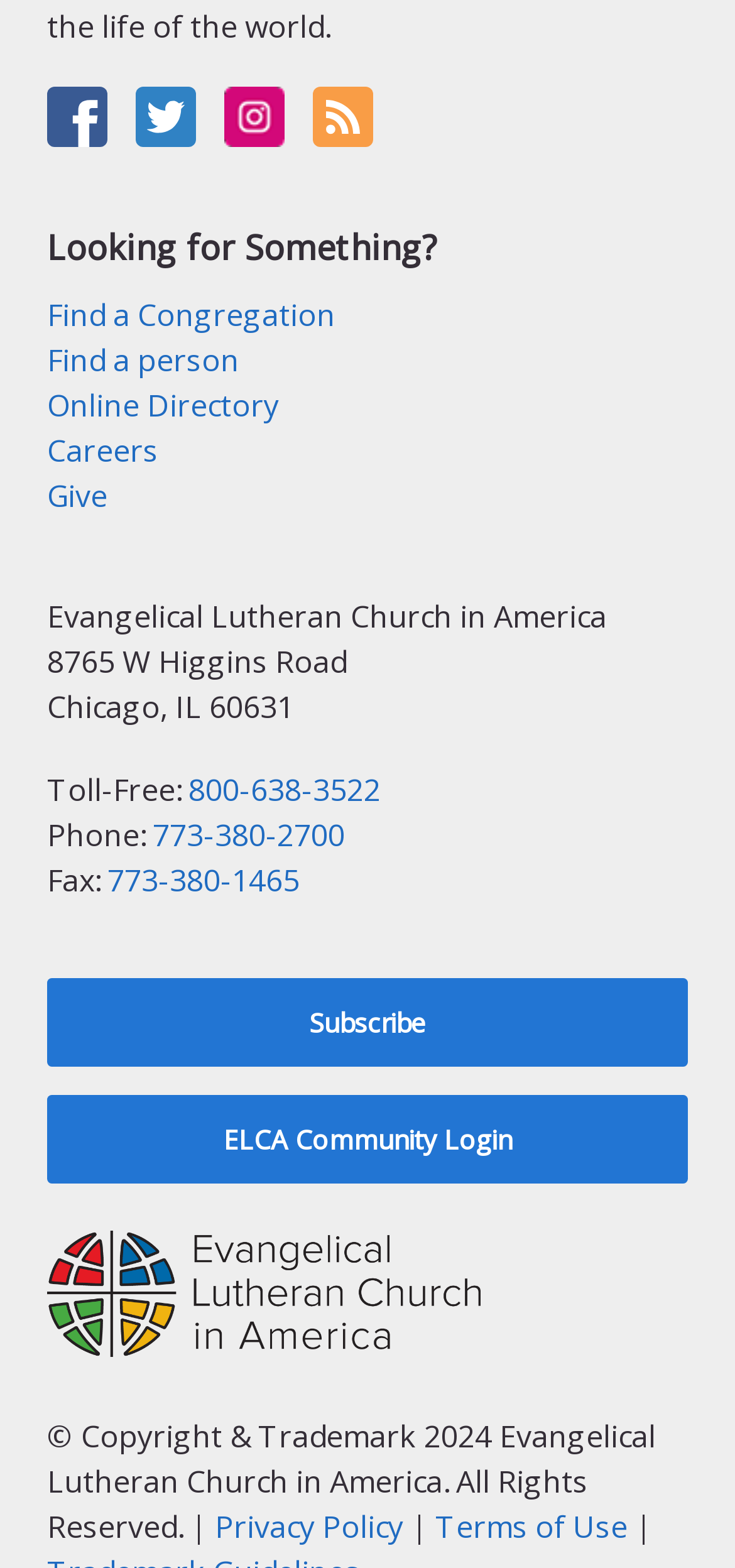Please identify the bounding box coordinates of the element I need to click to follow this instruction: "Call toll-free number".

[0.256, 0.49, 0.518, 0.516]